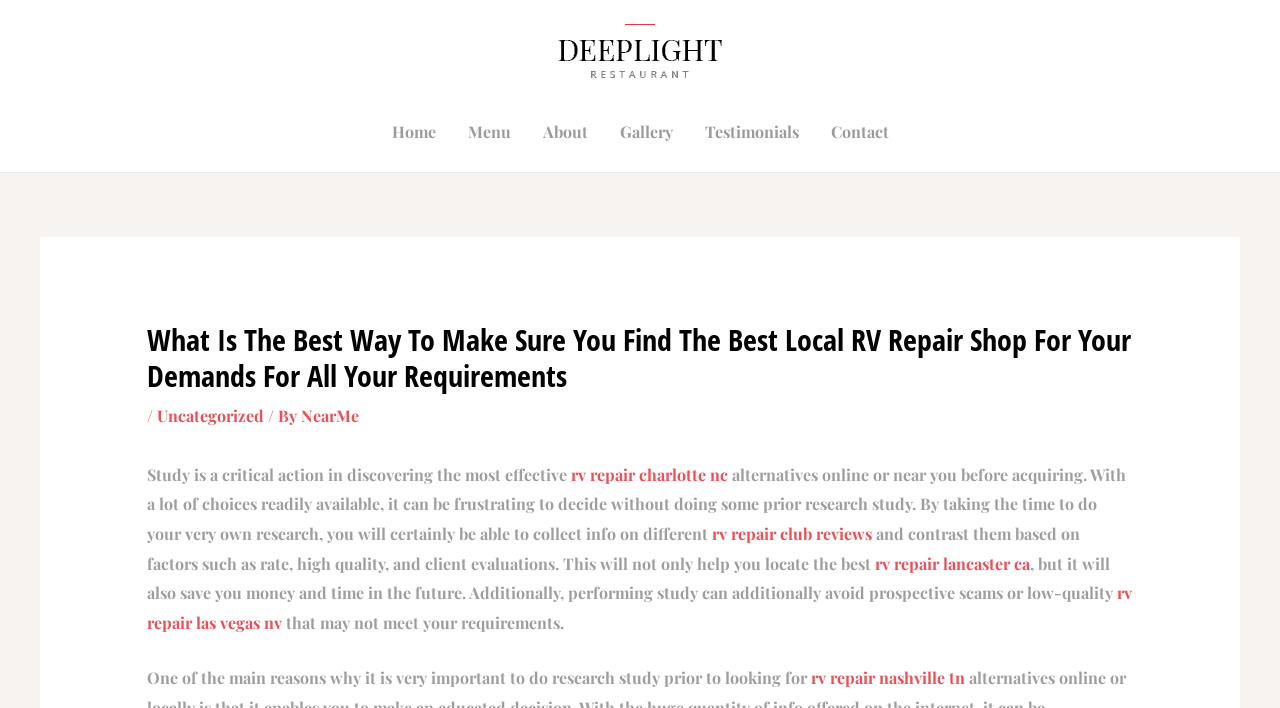How many navigation links are there?
Respond to the question with a well-detailed and thorough answer.

There are 6 navigation links on the webpage, which can be found in the navigation section, namely 'Home', 'Menu', 'About', 'Gallery', 'Testimonials', and 'Contact'.